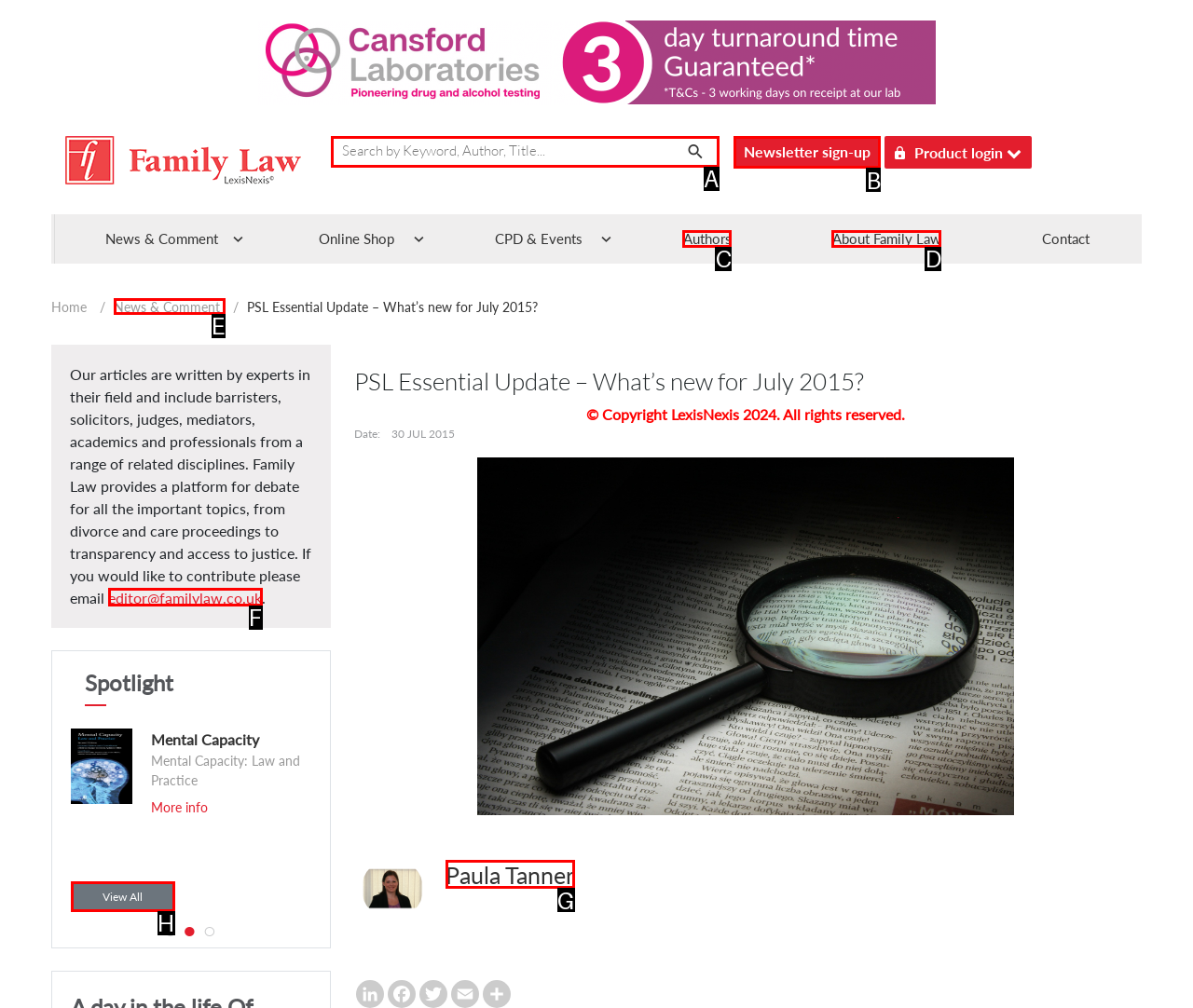Select the right option to accomplish this task: Sign up for the newsletter. Reply with the letter corresponding to the correct UI element.

B